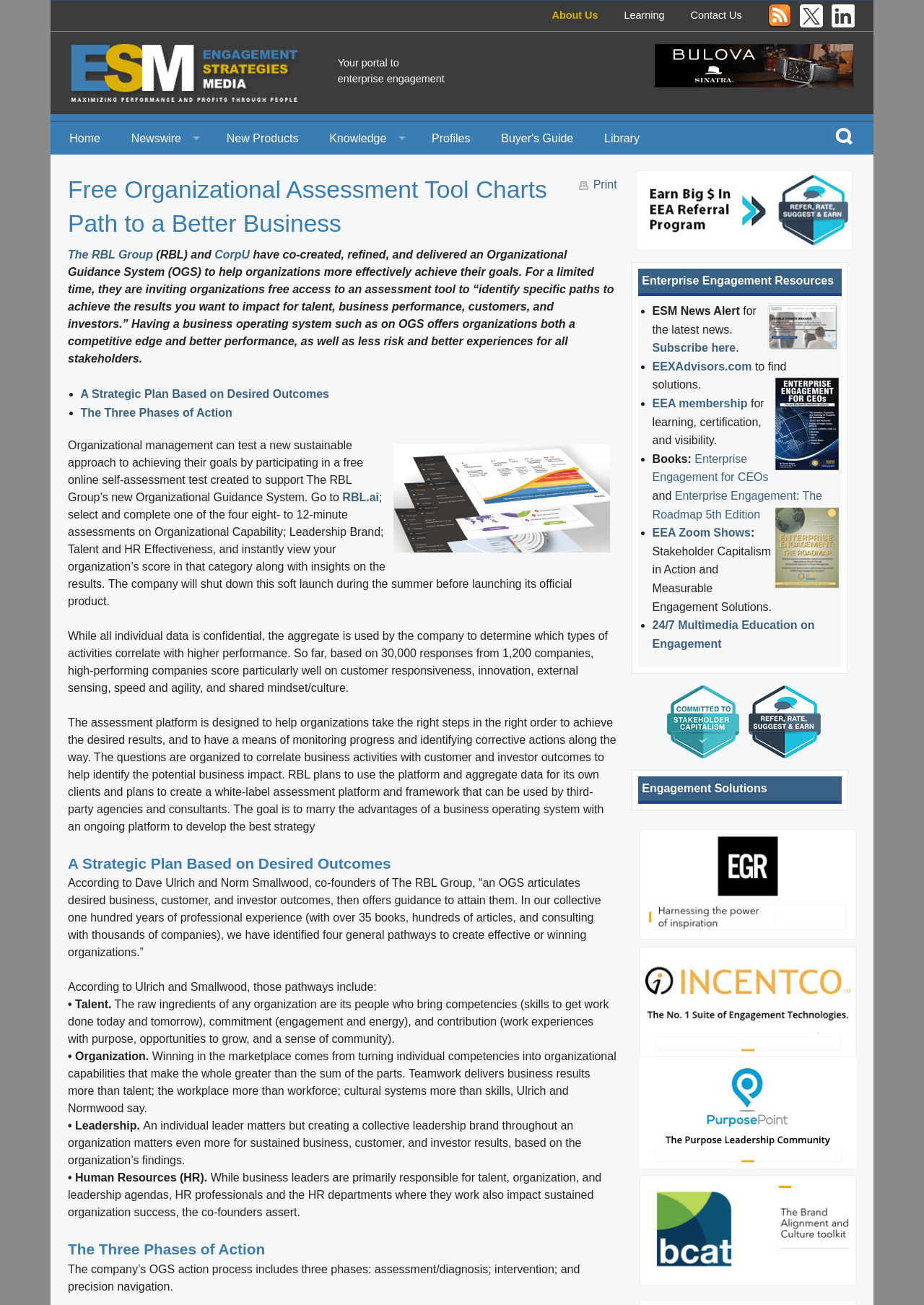Provide a one-word or short-phrase answer to the question:
What is the name of the referral program mentioned on the webpage?

EEA Referral Program